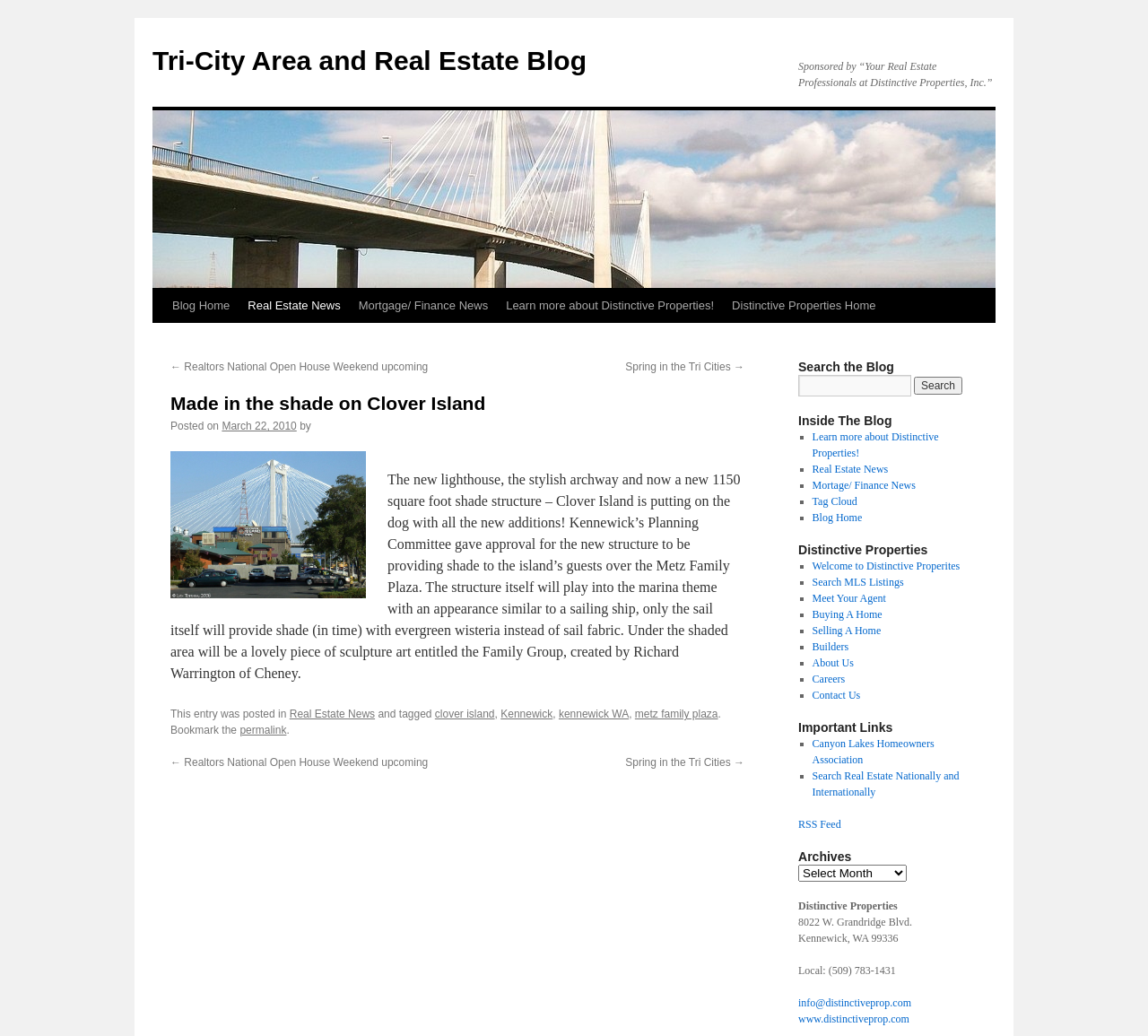What is the address of the real estate company?
Answer the question using a single word or phrase, according to the image.

8022 W. Grandridge Blvd., Kennewick, WA 99336